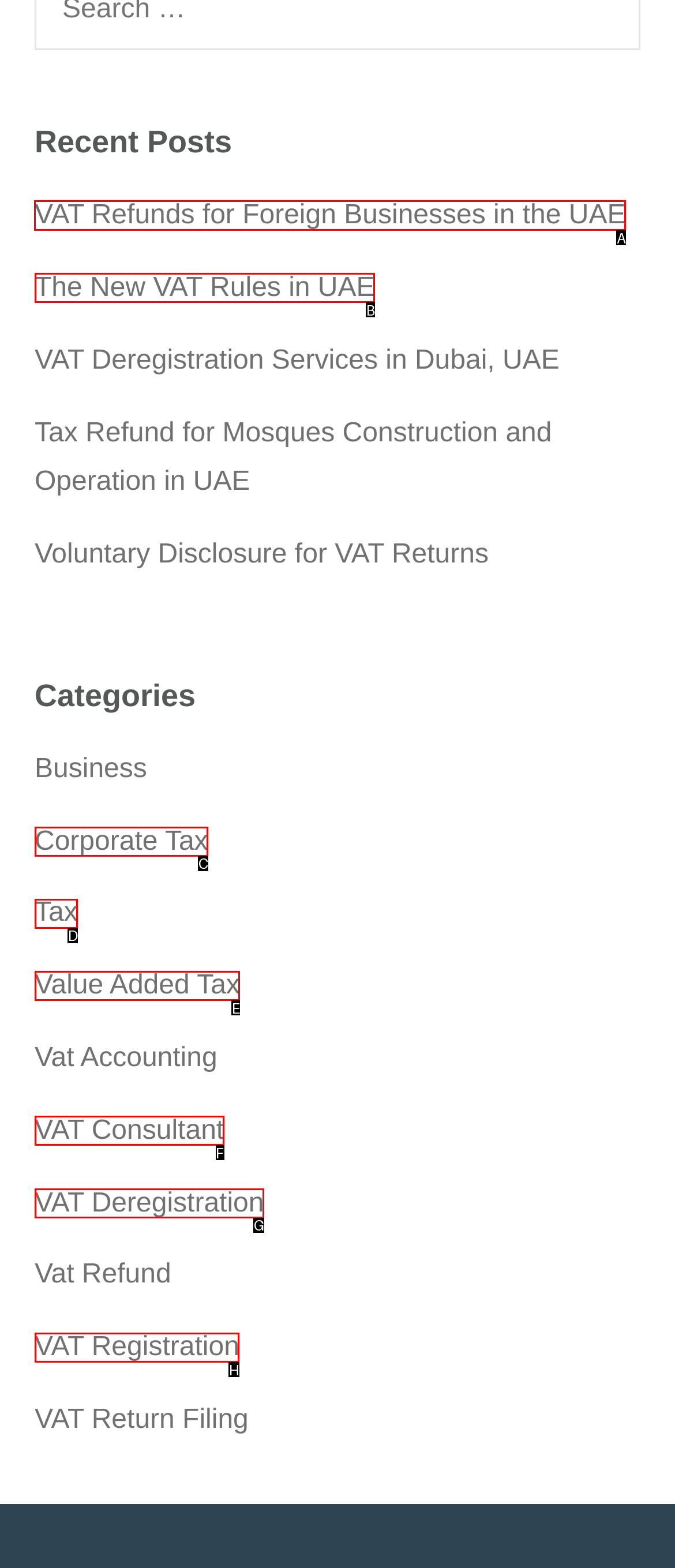Select the letter of the element you need to click to complete this task: read about VAT refunds for foreign businesses in the UAE
Answer using the letter from the specified choices.

A